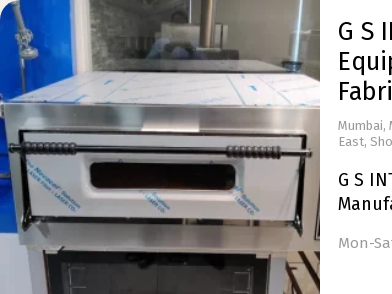Provide a brief response to the question below using a single word or phrase: 
Where is G S International located?

Andheri East, Mumbai